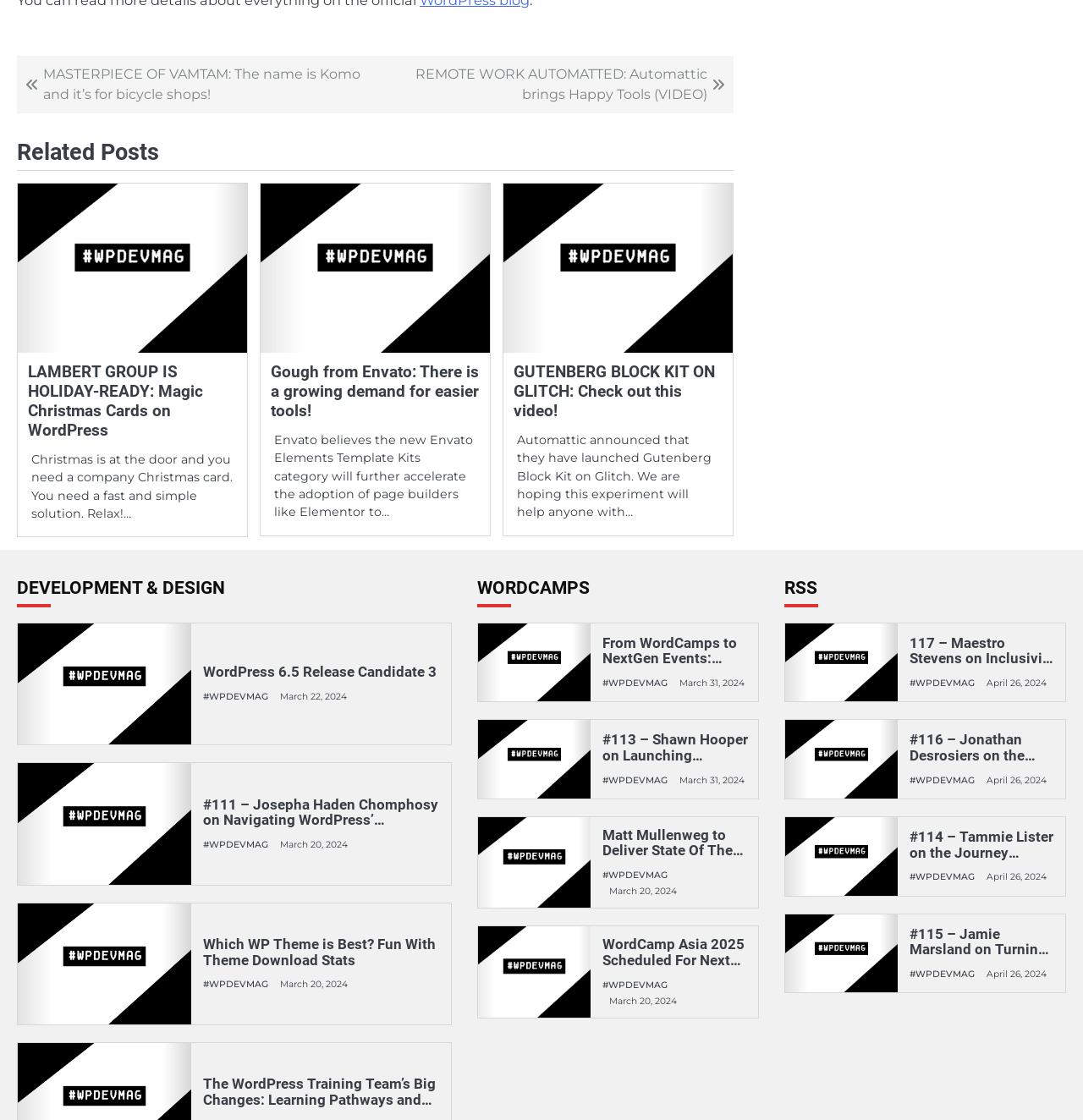What is the date of the WordPress 6.5 Release Candidate 3?
Refer to the screenshot and answer in one word or phrase.

March 22, 2024